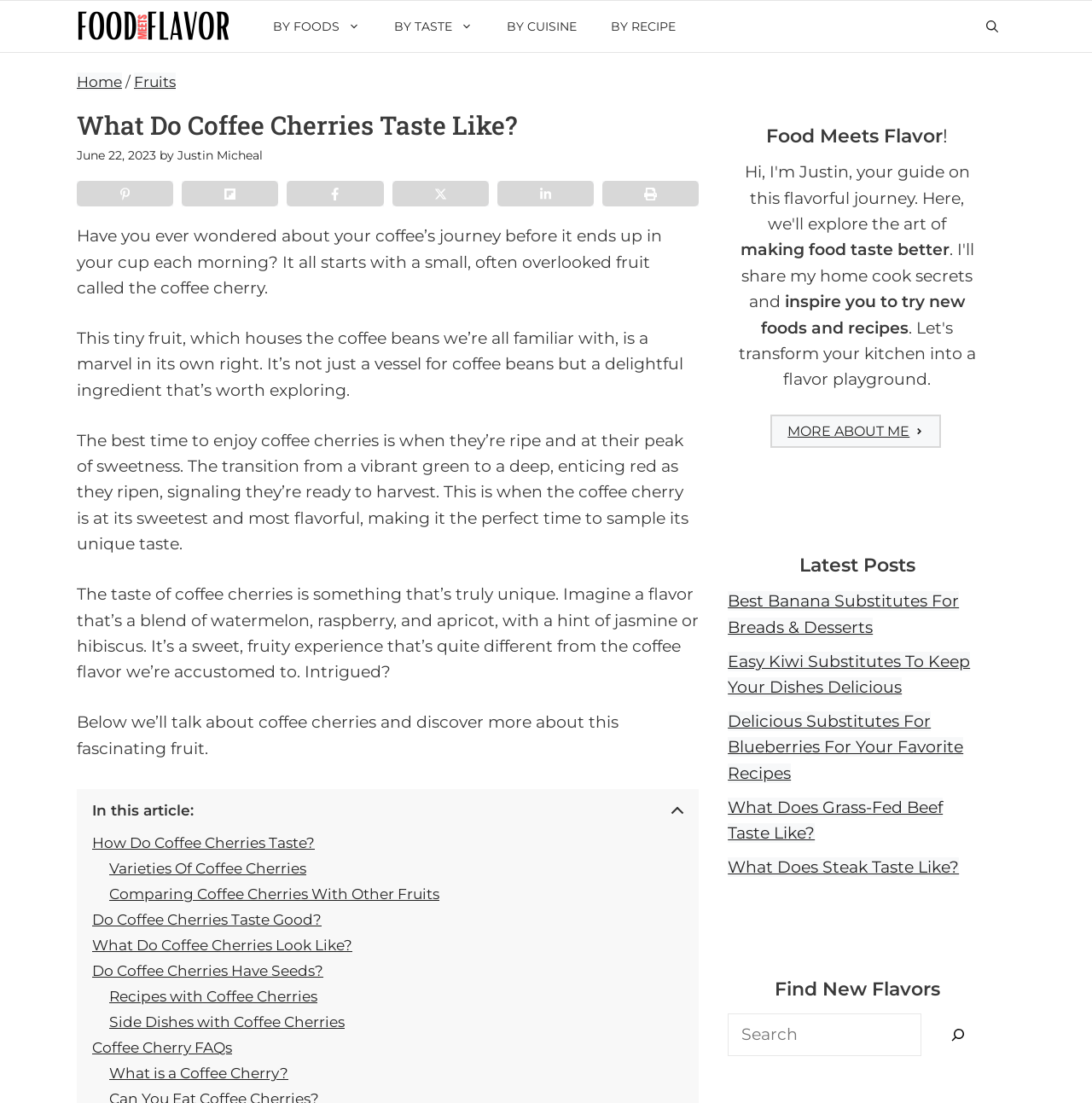What is the topic of the article?
Analyze the image and provide a thorough answer to the question.

The article is focused on discussing coffee cherries, their taste, varieties, and recipes, as evident from the headings and content of the webpage.